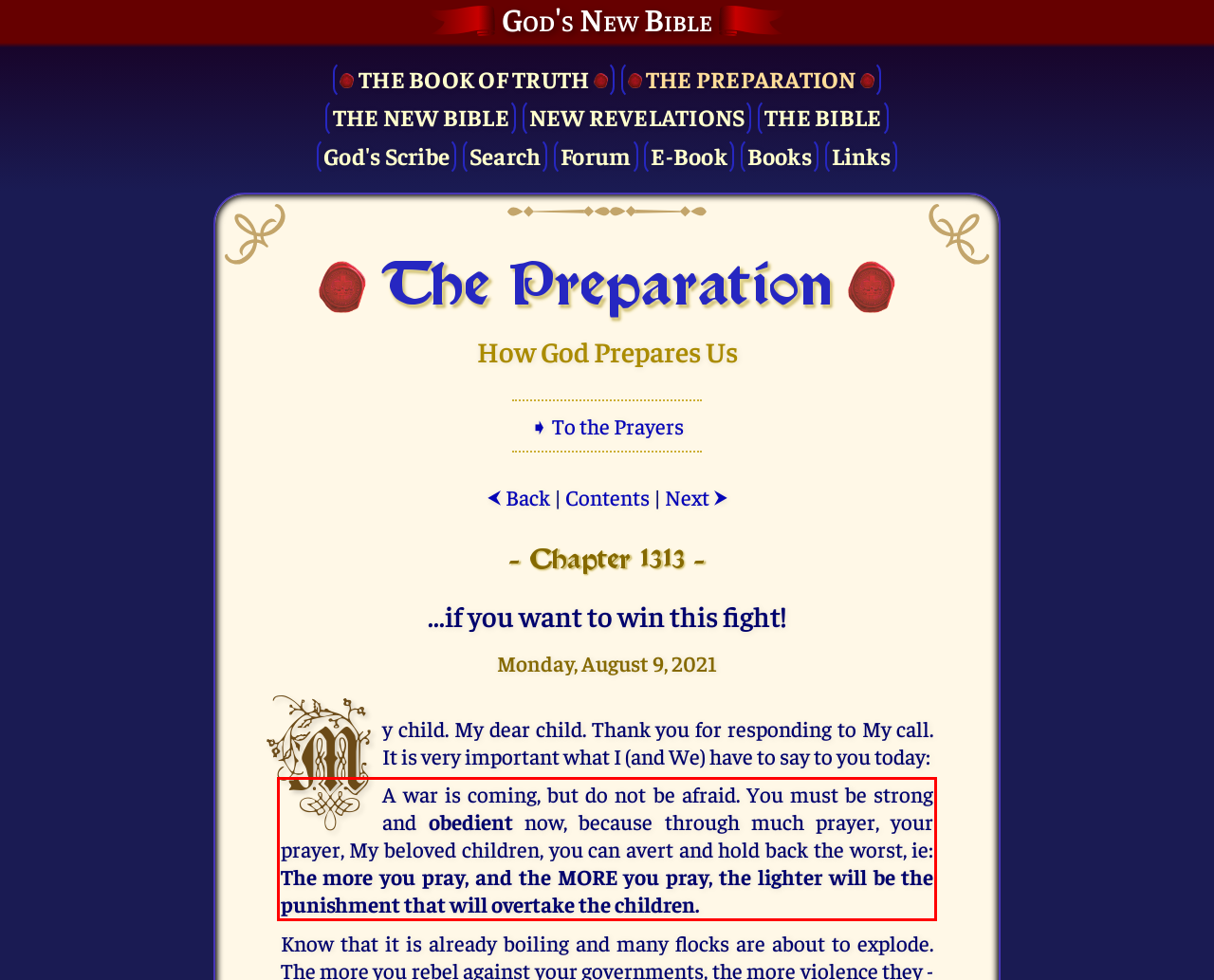Please look at the webpage screenshot and extract the text enclosed by the red bounding box.

A war is coming, but do not be afraid. You must be strong and obedient now, because through much prayer, your prayer, My beloved children, you can avert and hold back the worst, ie: The more you pray, and the MORE you pray, the lighter will be the punishment that will overtake the children.